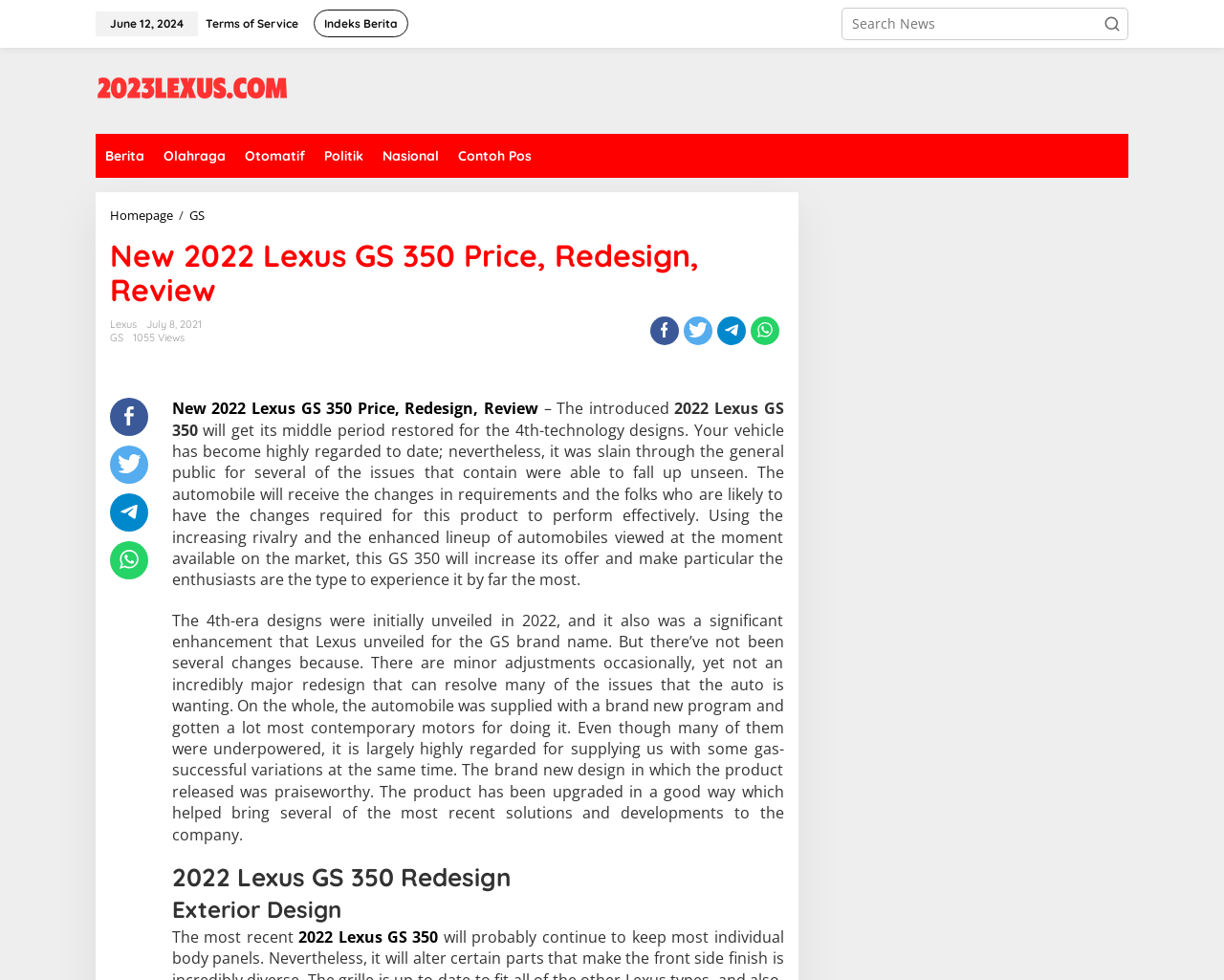Using the information shown in the image, answer the question with as much detail as possible: How many views does the article have?

I examined the webpage content and found a static text element with the text '1055 Views' which indicates the number of views the article has.